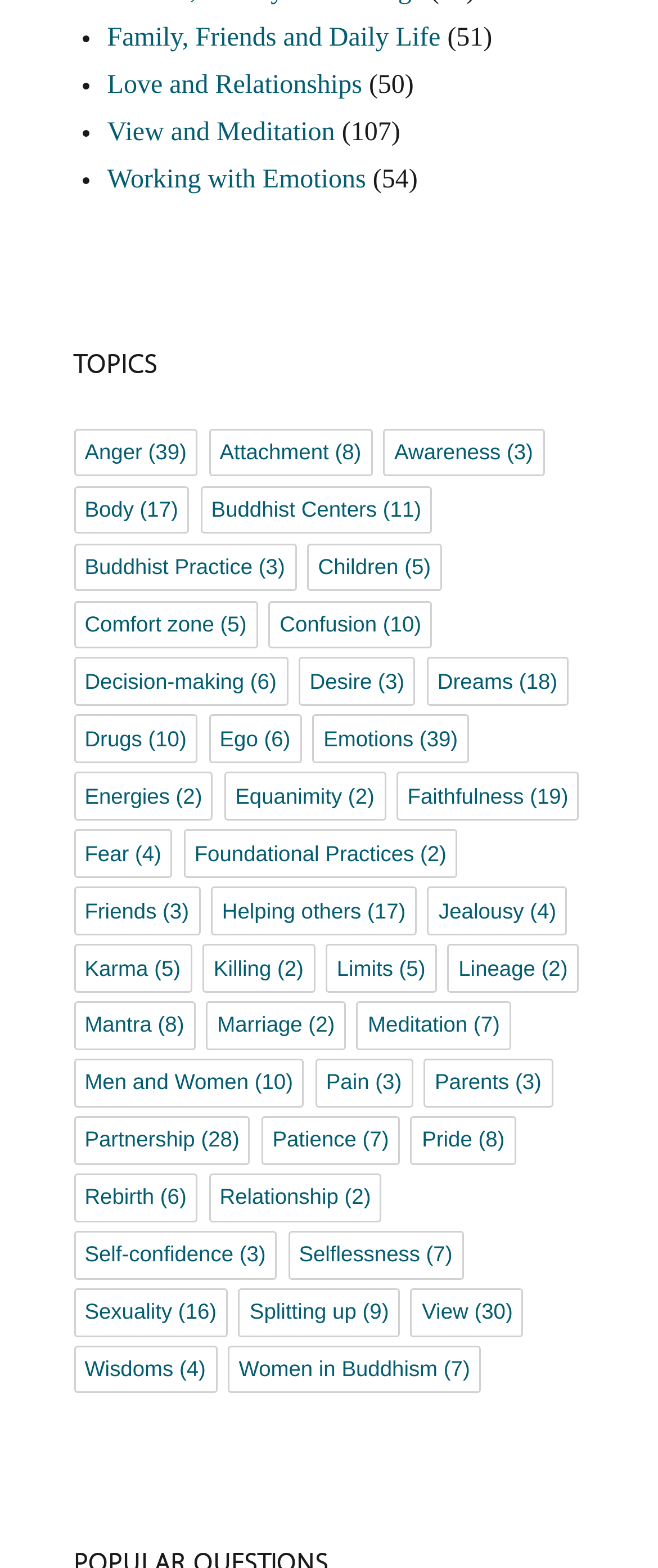What is the second category listed on the webpage?
Give a single word or phrase answer based on the content of the image.

Love and Relationships